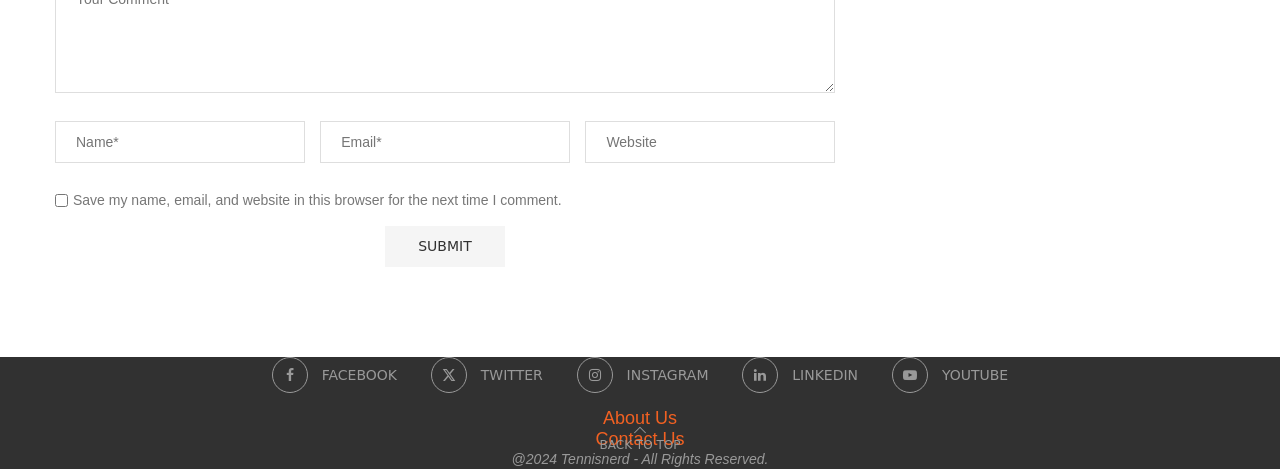Determine the bounding box coordinates for the UI element with the following description: "Back To Top". The coordinates should be four float numbers between 0 and 1, represented as [left, top, right, bottom].

[0.468, 0.93, 0.532, 0.964]